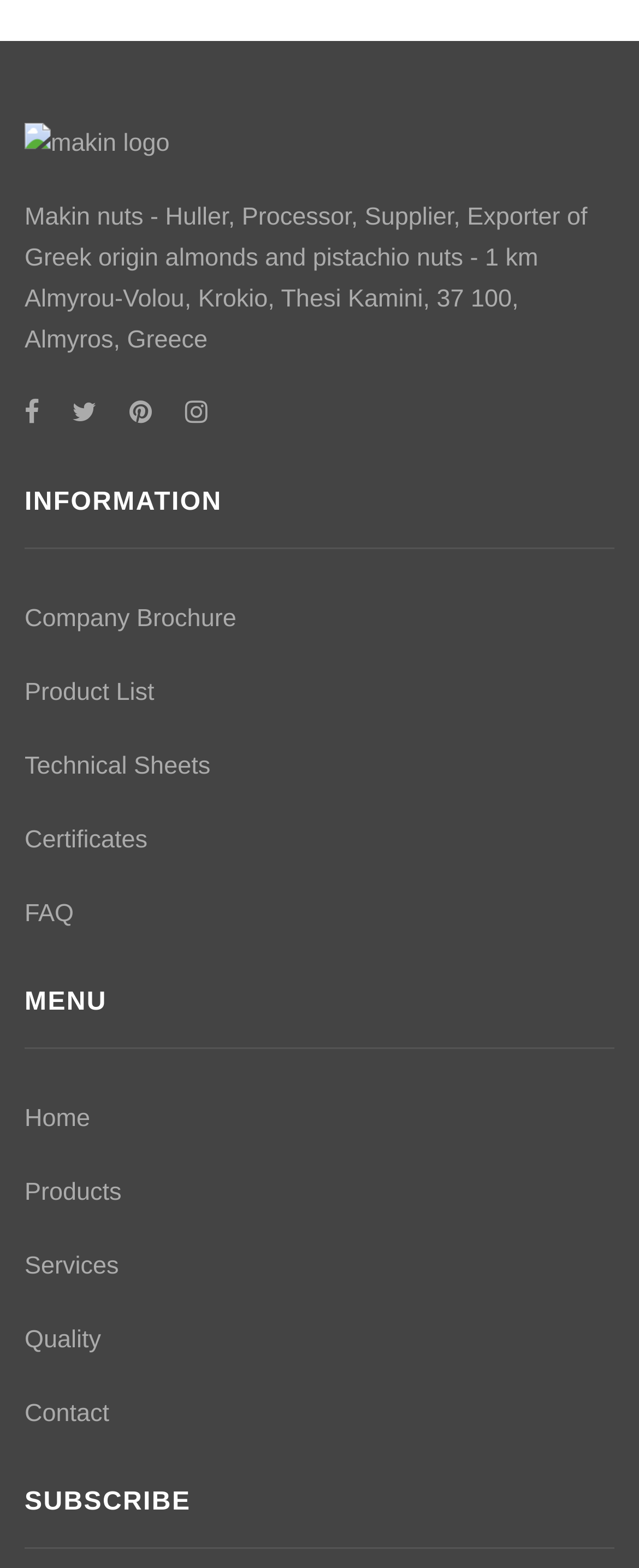Please answer the following question using a single word or phrase: 
What type of document can be downloaded from the webpage?

Company Brochure